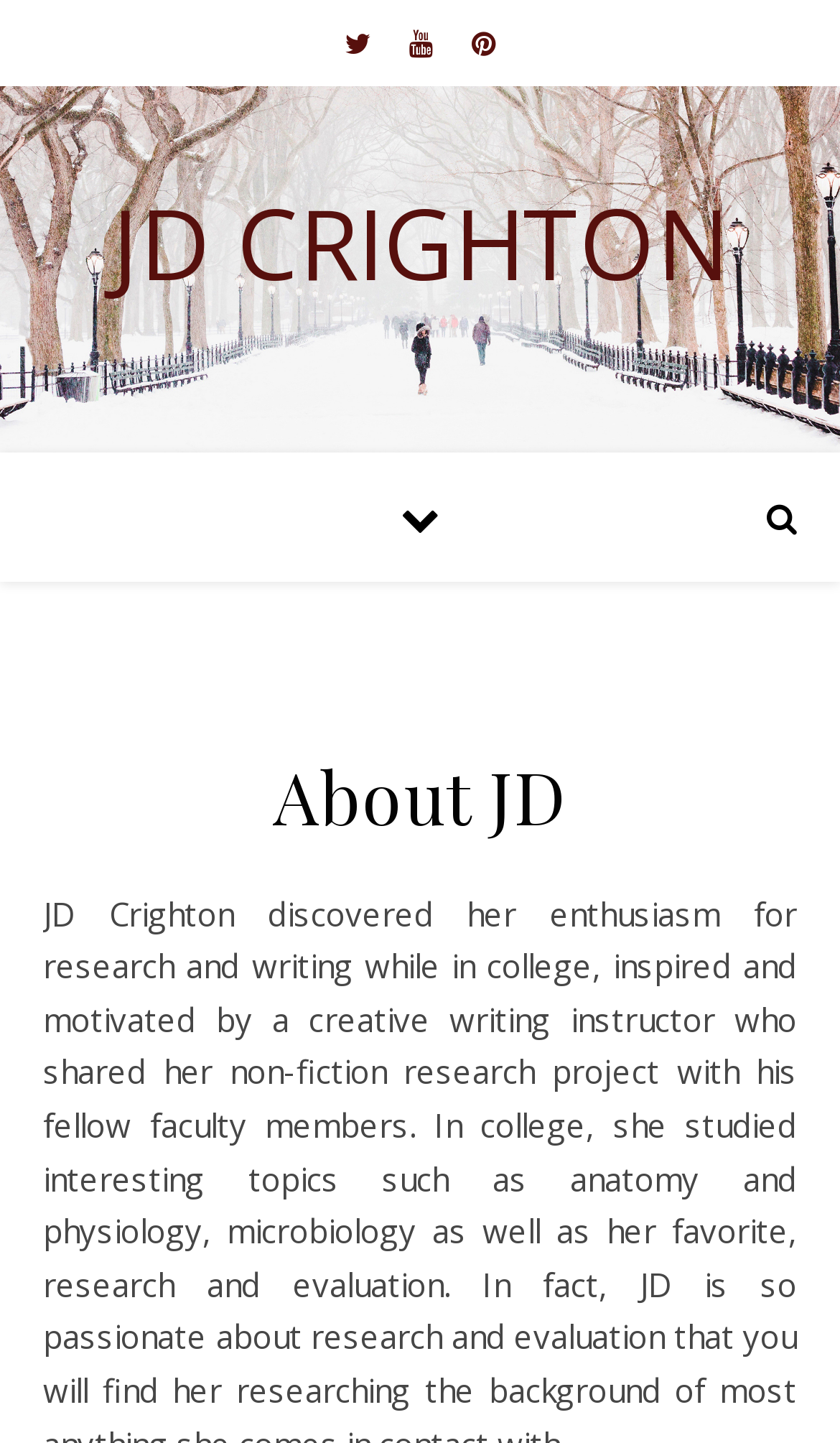Generate a comprehensive caption for the webpage you are viewing.

The webpage is about JD Crighton, an author who discovered her passion for writing in college. At the top of the page, there are three social media links, represented by icons, positioned horizontally next to each other. Below these links, there is a layout table that spans the entire width of the page. Within this table, a prominent link with the text "JD CRIGHTON" is centered.

Further down the page, there is a complementary section that occupies most of the page's width. This section contains a header with the title "About JD", which is prominently displayed. The title is likely a heading that summarizes the content of the page, which is about JD Crighton's background and writing experience, as hinted by the meta description.